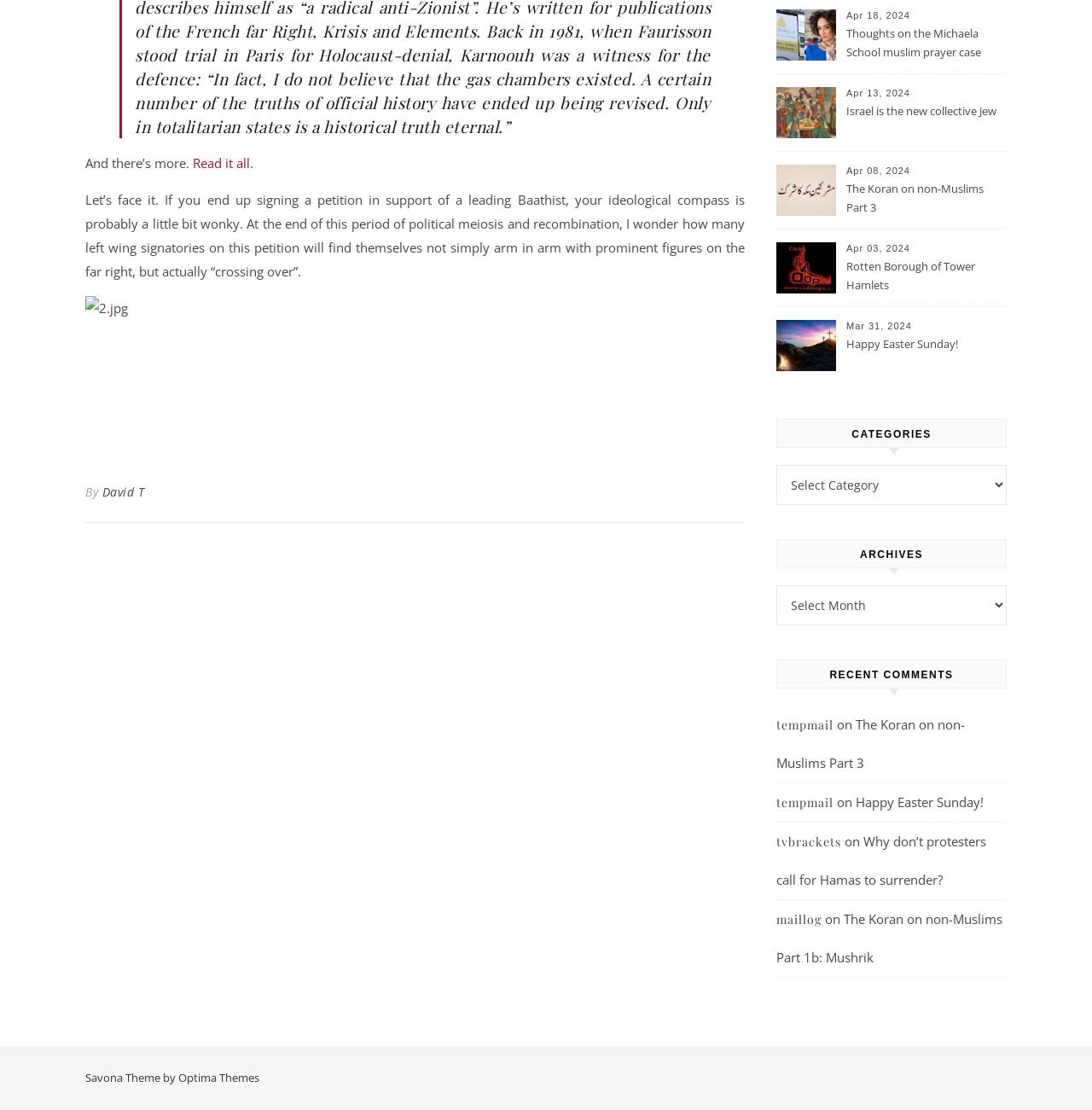Find the bounding box coordinates of the element to click in order to complete this instruction: "Read the full article". The bounding box coordinates must be four float numbers between 0 and 1, denoted as [left, top, right, bottom].

[0.177, 0.139, 0.229, 0.155]